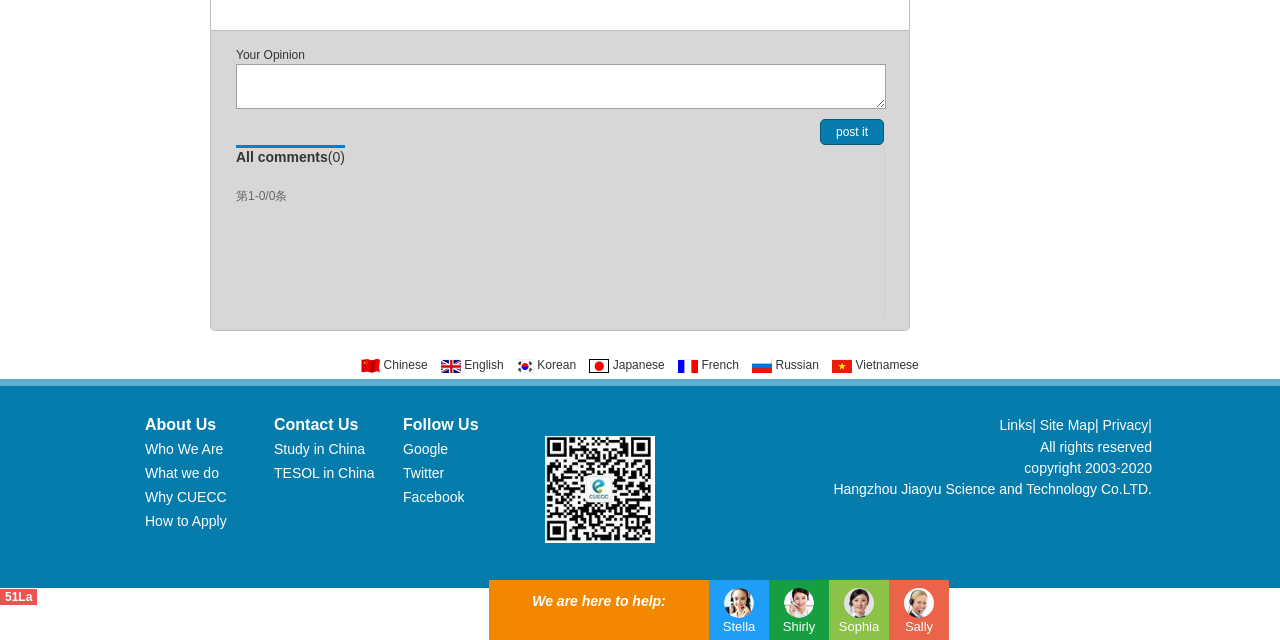Extract the bounding box coordinates of the UI element described by: "Who We Are". The coordinates should include four float numbers ranging from 0 to 1, e.g., [left, top, right, bottom].

[0.113, 0.683, 0.201, 0.72]